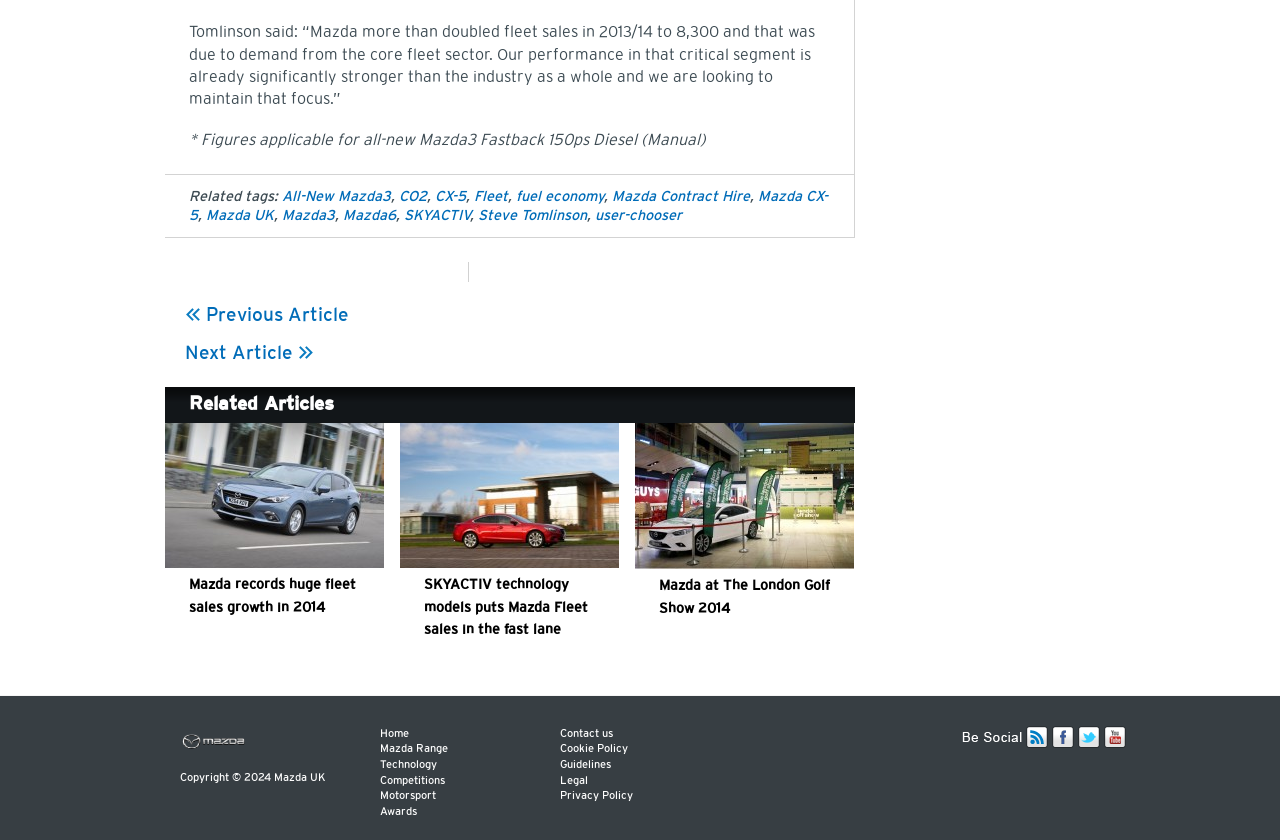What is the name of the Mazda model mentioned in the article?
Look at the screenshot and give a one-word or phrase answer.

Mazda3